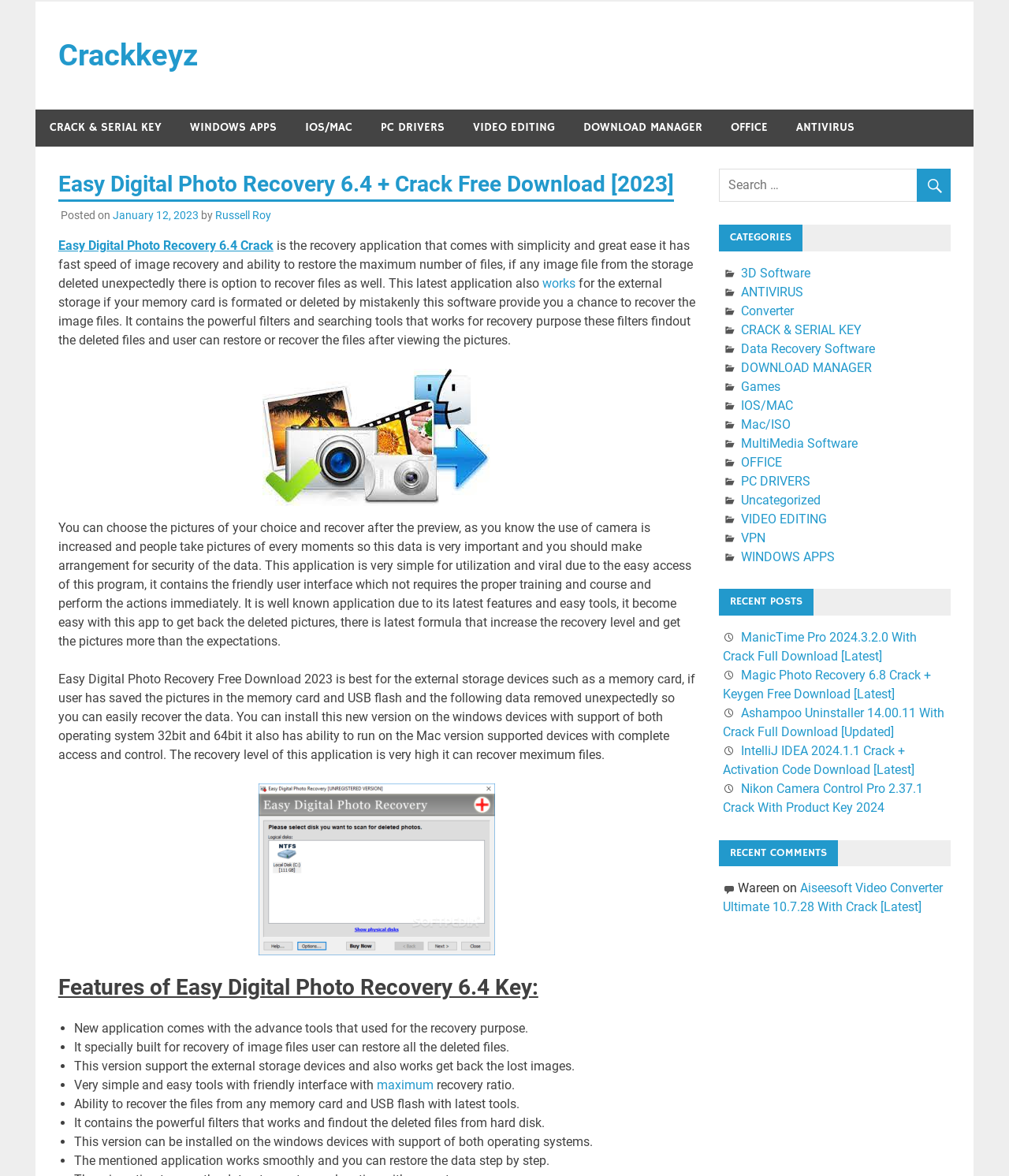Please identify the bounding box coordinates of the element's region that should be clicked to execute the following instruction: "Read about ManicTime Pro 2024.3.2.0 With Crack Full Download". The bounding box coordinates must be four float numbers between 0 and 1, i.e., [left, top, right, bottom].

[0.716, 0.536, 0.908, 0.564]